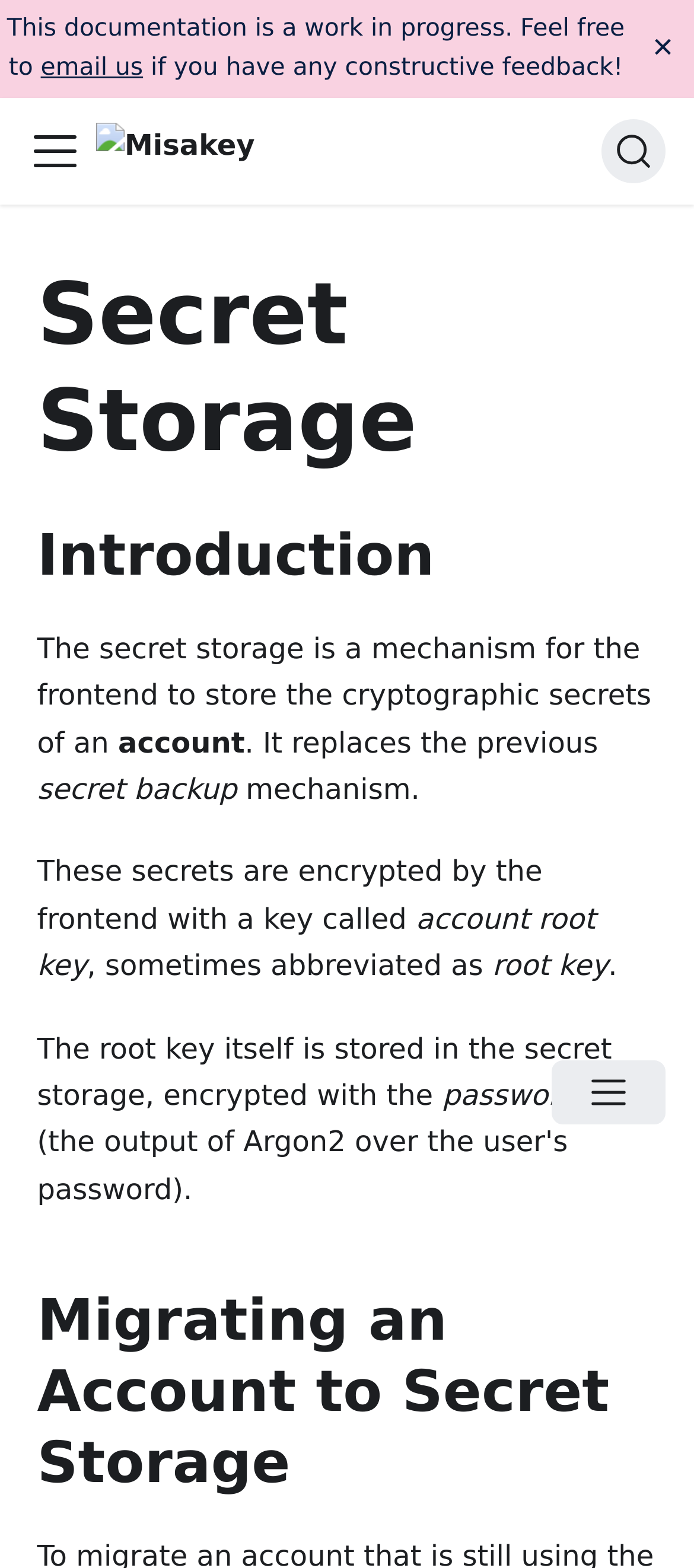Find the bounding box coordinates of the clickable element required to execute the following instruction: "search for something". Provide the coordinates as four float numbers between 0 and 1, i.e., [left, top, right, bottom].

[0.867, 0.076, 0.959, 0.117]